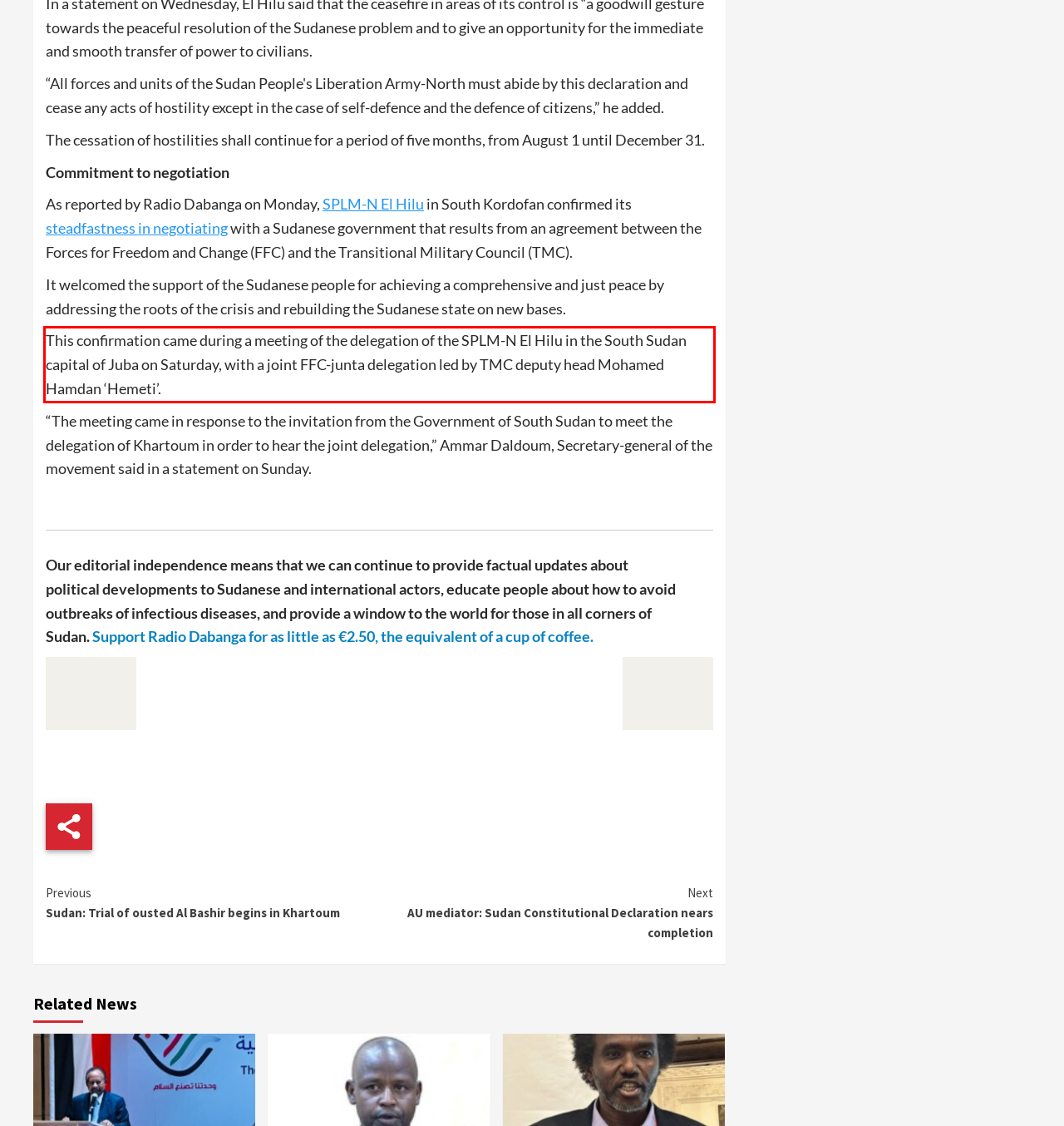Using the provided screenshot of a webpage, recognize and generate the text found within the red rectangle bounding box.

This confirmation came during a meeting of the delegation of the SPLM-N El Hilu in the South Sudan capital of Juba on Saturday, with a joint FFC-junta delegation led by TMC deputy head Mohamed Hamdan ‘Hemeti’.